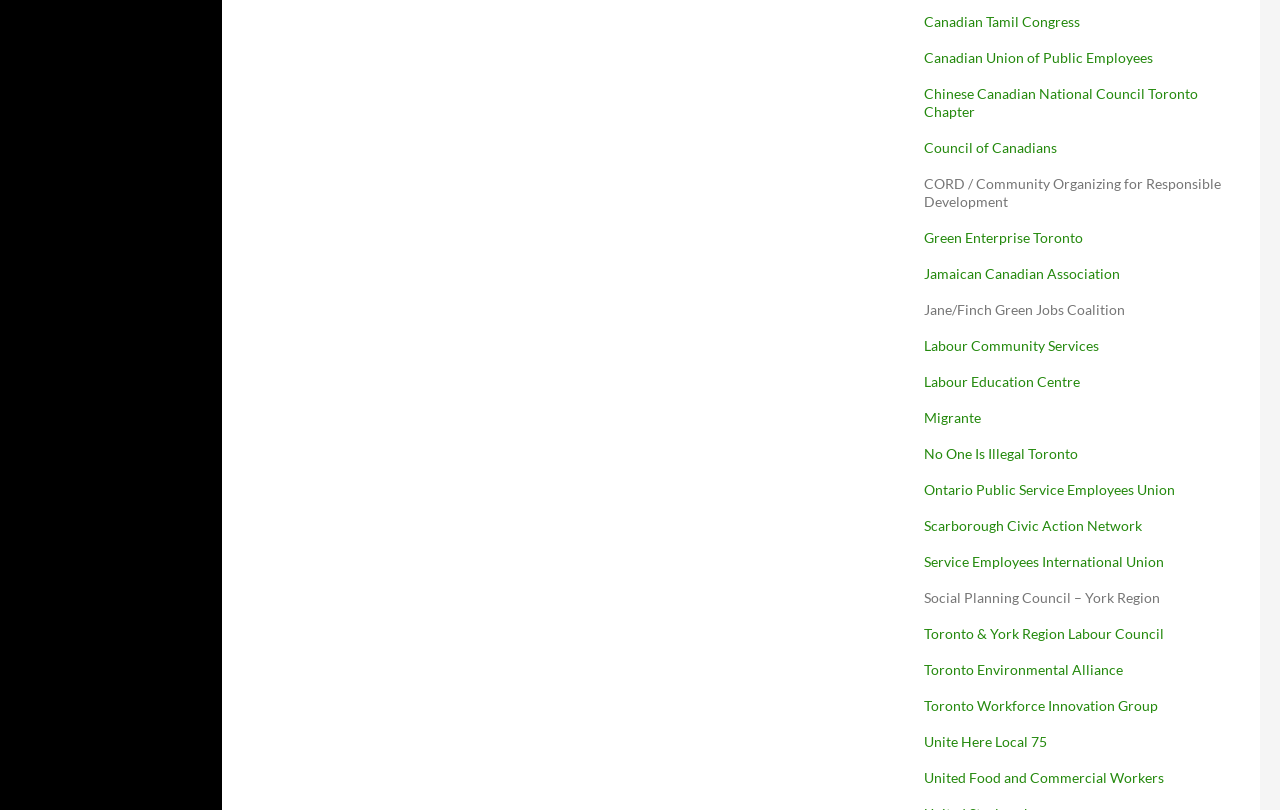Please provide the bounding box coordinates for the element that needs to be clicked to perform the instruction: "explore Green Enterprise Toronto". The coordinates must consist of four float numbers between 0 and 1, formatted as [left, top, right, bottom].

[0.722, 0.282, 0.846, 0.303]